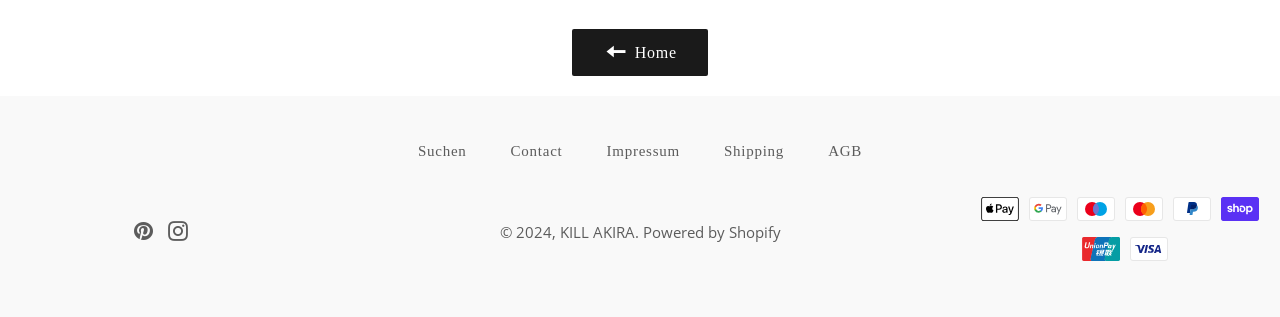What is the copyright year mentioned?
By examining the image, provide a one-word or phrase answer.

2024